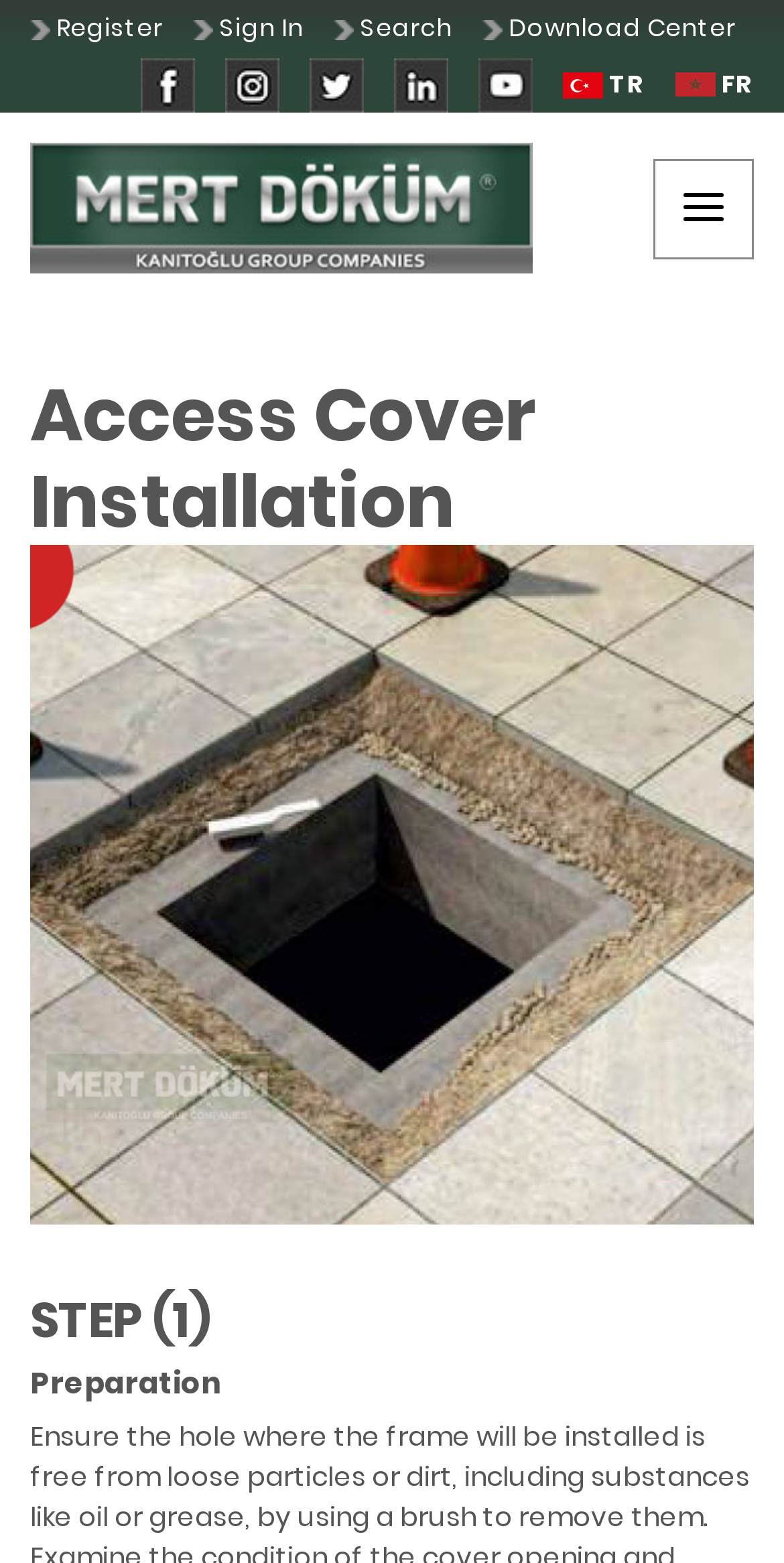Can you show the bounding box coordinates of the region to click on to complete the task described in the instruction: "View the image"?

None